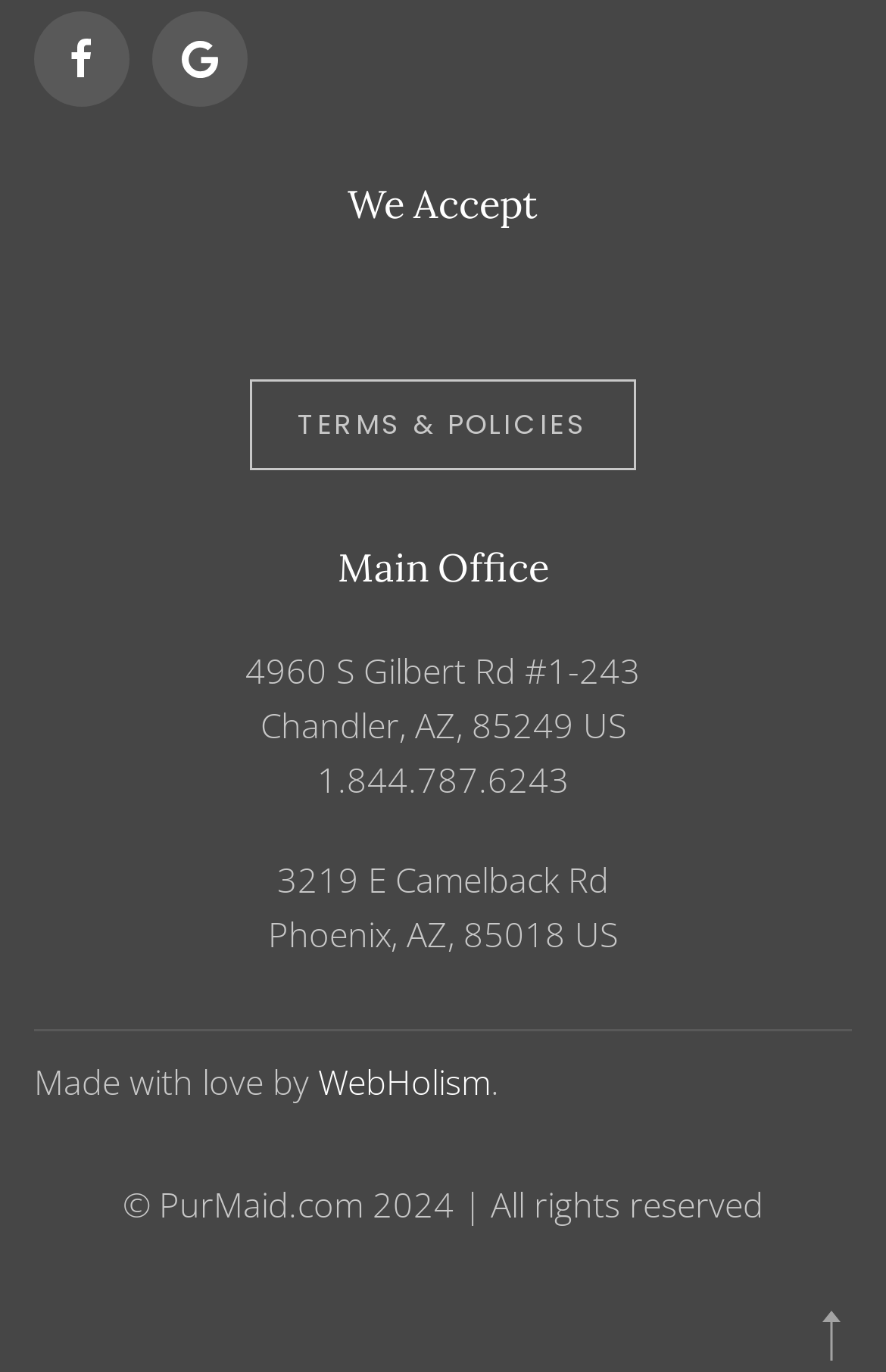Who designed the website?
Refer to the image and provide a thorough answer to the question.

I found the designer of the website by looking at the static text elements at the bottom of the webpage, which says 'Made with love by WebHolism'.